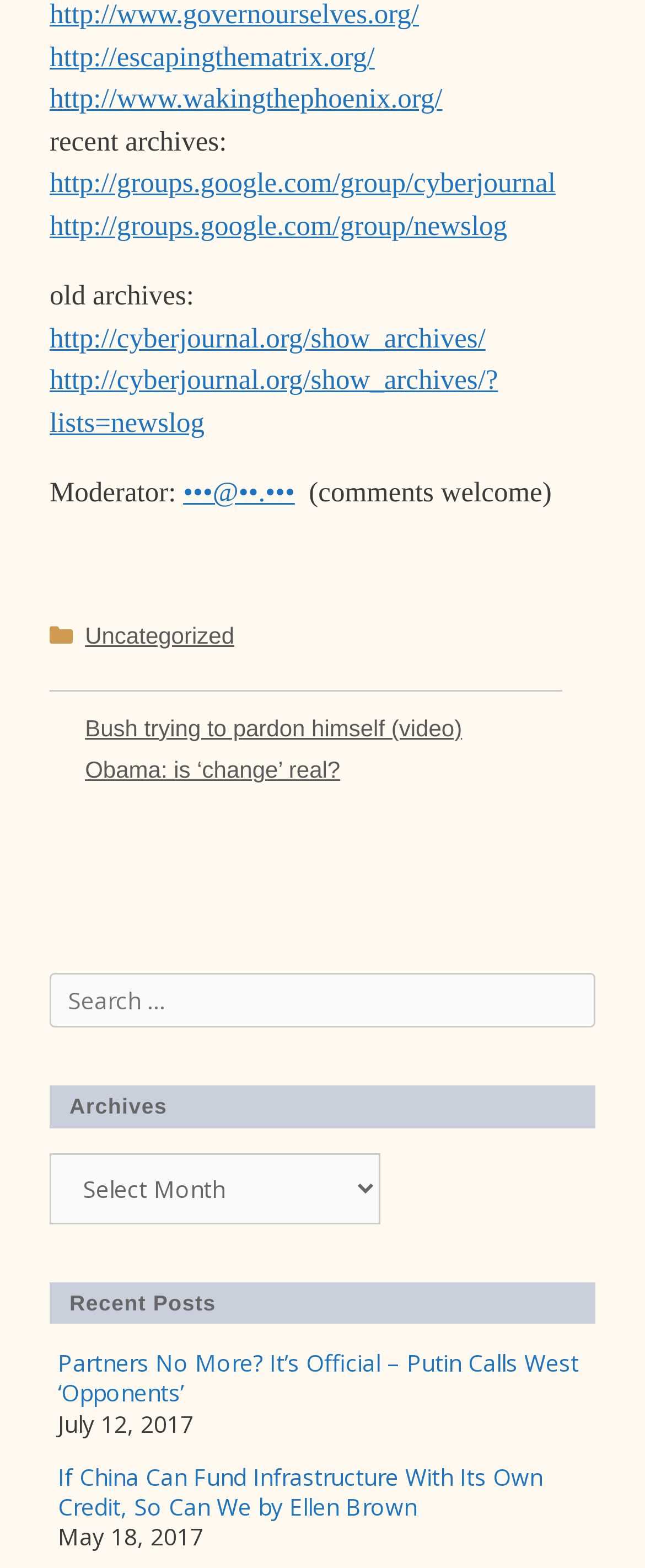What is the function of the 'Archives' dropdown menu?
Answer with a single word or phrase by referring to the visual content.

Select archives